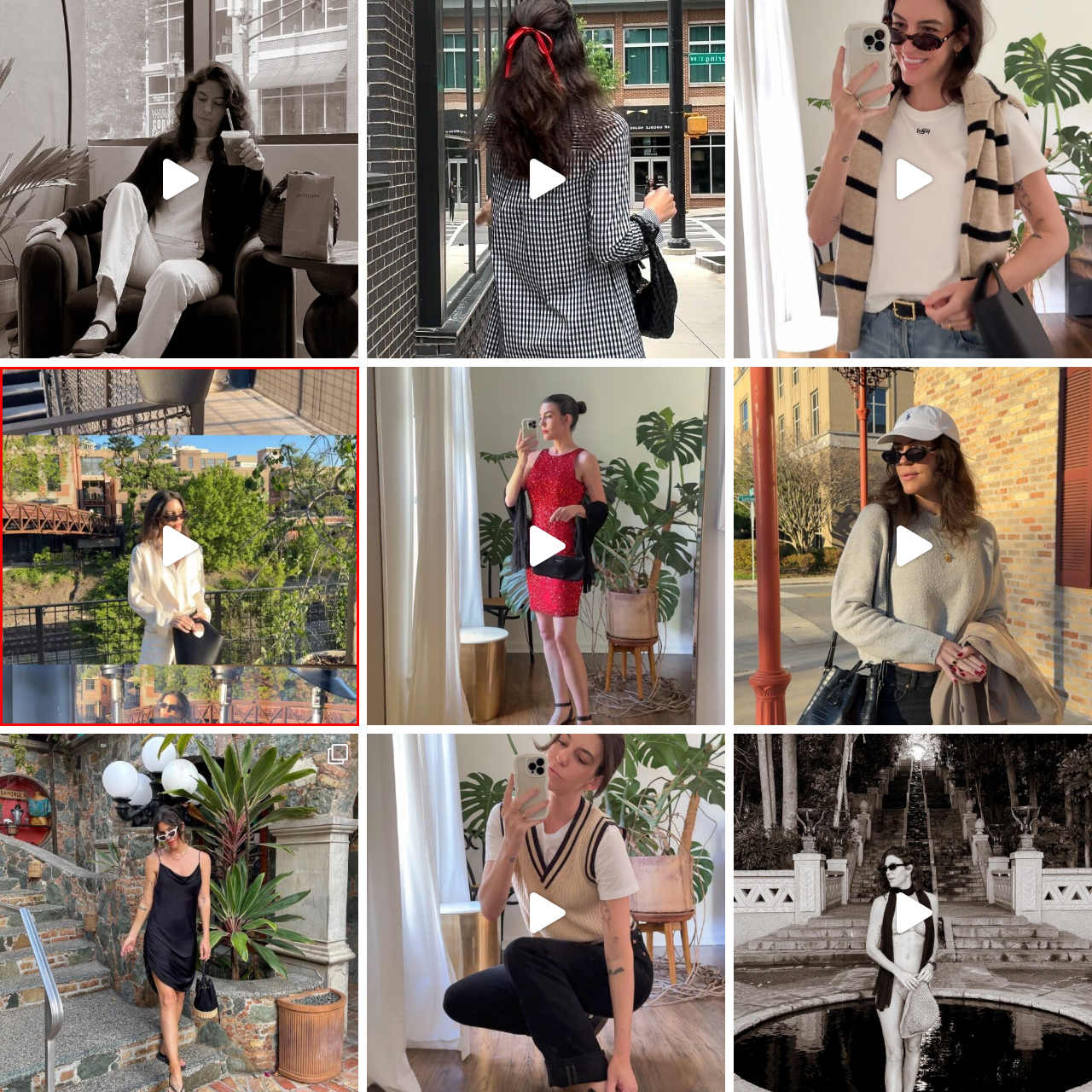Provide a thorough caption for the image that is surrounded by the red boundary.

In this vibrant image, we see a stylish individual showcasing a chic and monochromatic outfit. The soft sunlight highlights their satin top, exuding a subtle sheen that elevates the simplicity of the piece. They complement their outfit with well-coordinated accessories, creating an effortlessly polished look. The backdrop features lush greenery and urban architecture, providing a fresh contrast to the outfit. This scene perfectly encapsulates a fashionable moment, ideal for enjoying the beauty of spring while emphasizing the importance of staple wardrobe pieces. The overall vibe conveys a relaxed yet sophisticated aesthetic, reflecting a keen sense of style and appreciation for quality fashion.